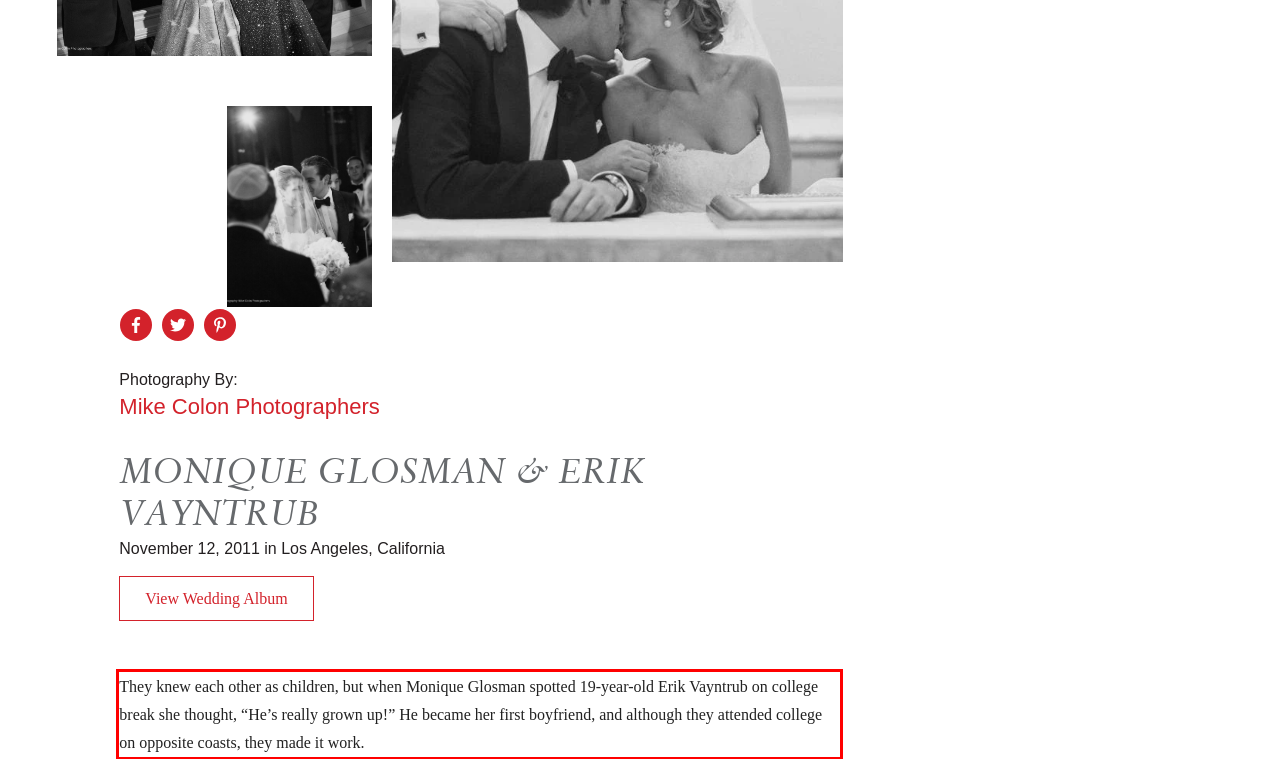Within the screenshot of a webpage, identify the red bounding box and perform OCR to capture the text content it contains.

They knew each other as children, but when Monique Glosman spotted 19-year-old Erik Vayntrub on college break she thought, “He’s really grown up!” He became her first boyfriend, and although they attended college on opposite coasts, they made it work.